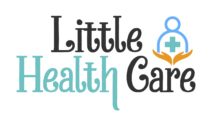What is above the text in the logo?
Based on the image, provide a one-word or brief-phrase response.

A graphic icon